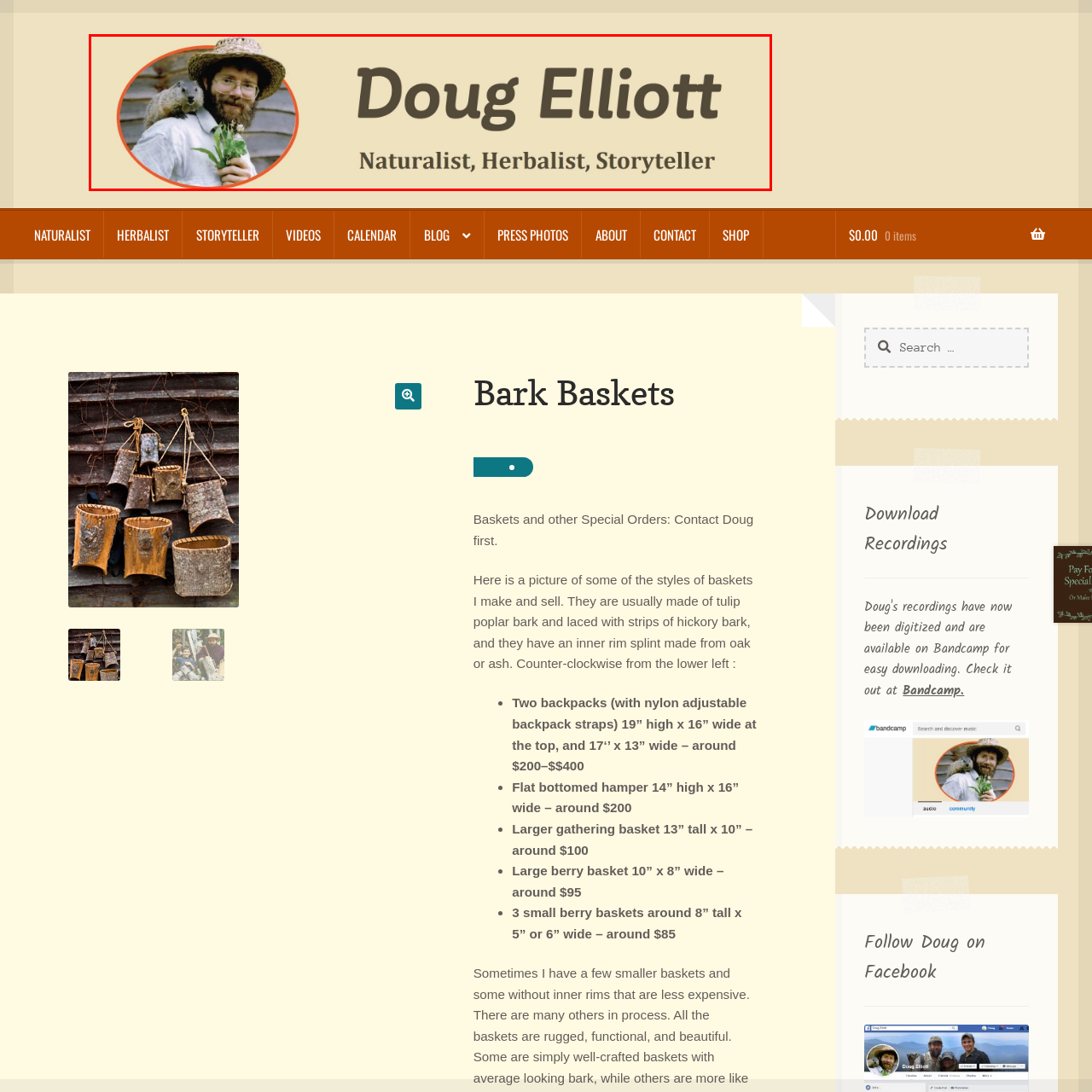What is written below Doug Elliott's image?
Observe the image inside the red bounding box and answer the question using only one word or a short phrase.

his name and description